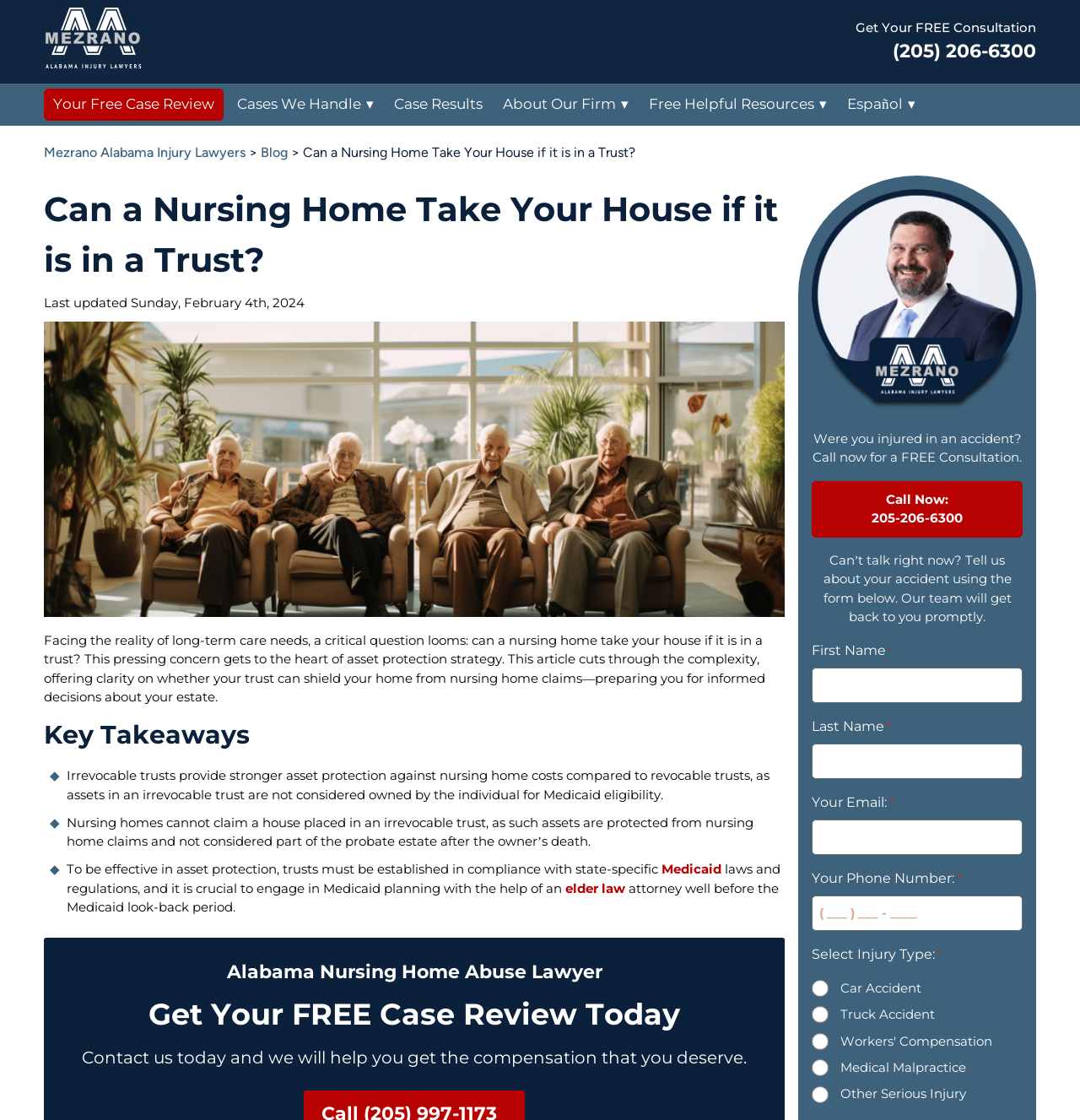Identify the bounding box coordinates of the section that should be clicked to achieve the task described: "Call the phone number (205) 206-6300".

[0.827, 0.036, 0.959, 0.056]